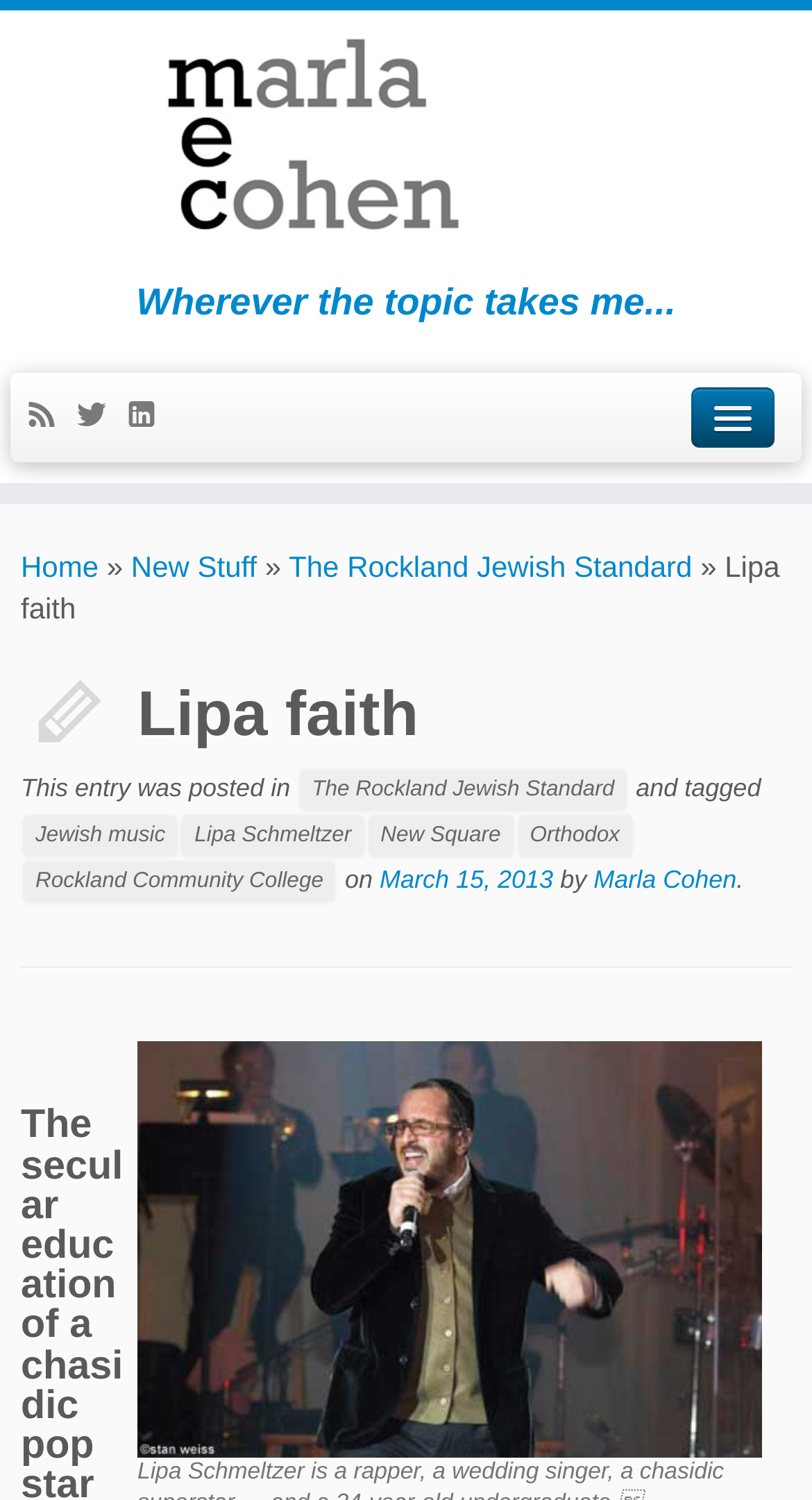What is the name of the college Lipa Schmeltzer attends?
Based on the image, give a one-word or short phrase answer.

Rockland Community College